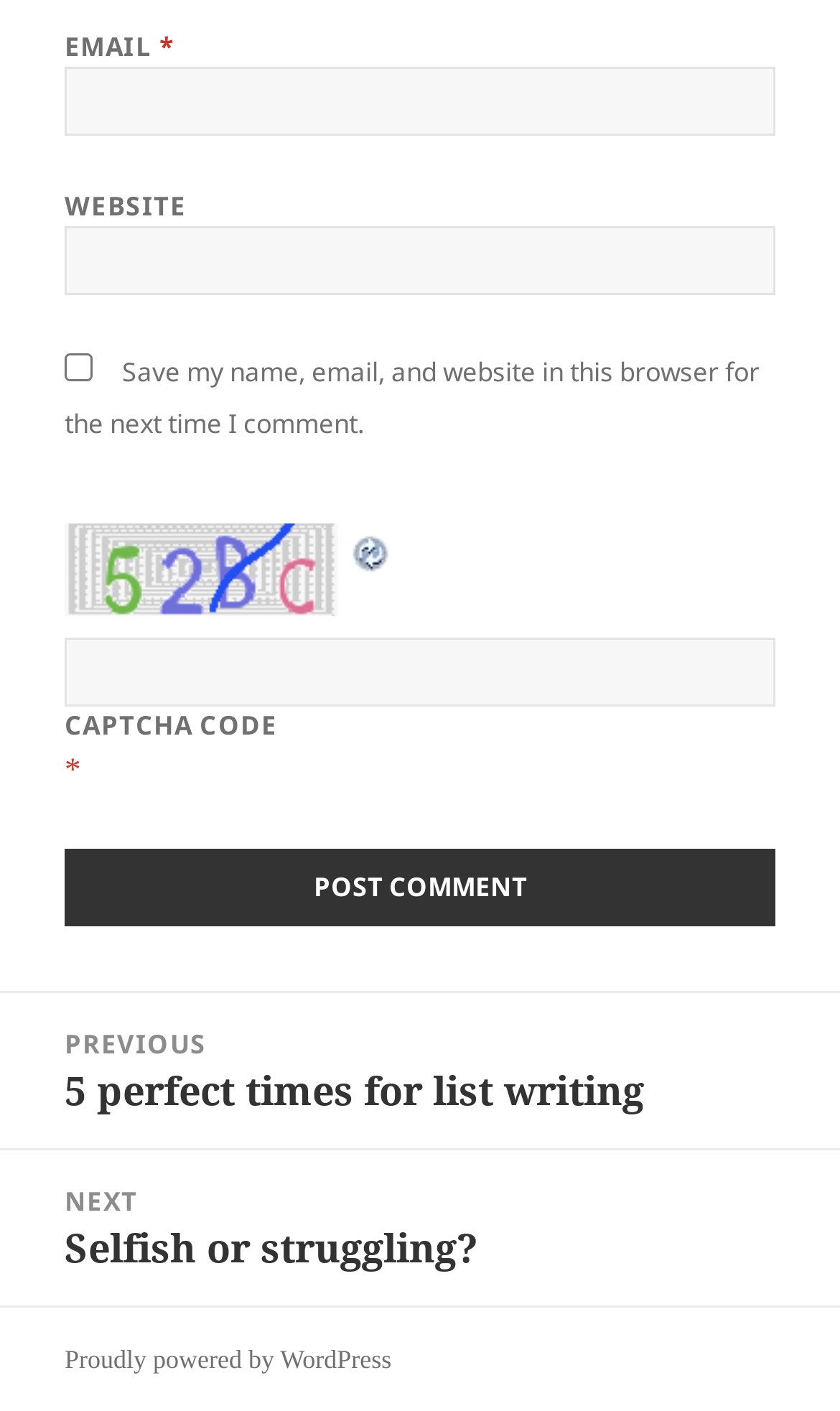What is the platform powering this website?
Please use the image to deliver a detailed and complete answer.

The footer of the webpage contains a link 'Proudly powered by WordPress', indicating that this website is built using the WordPress platform.